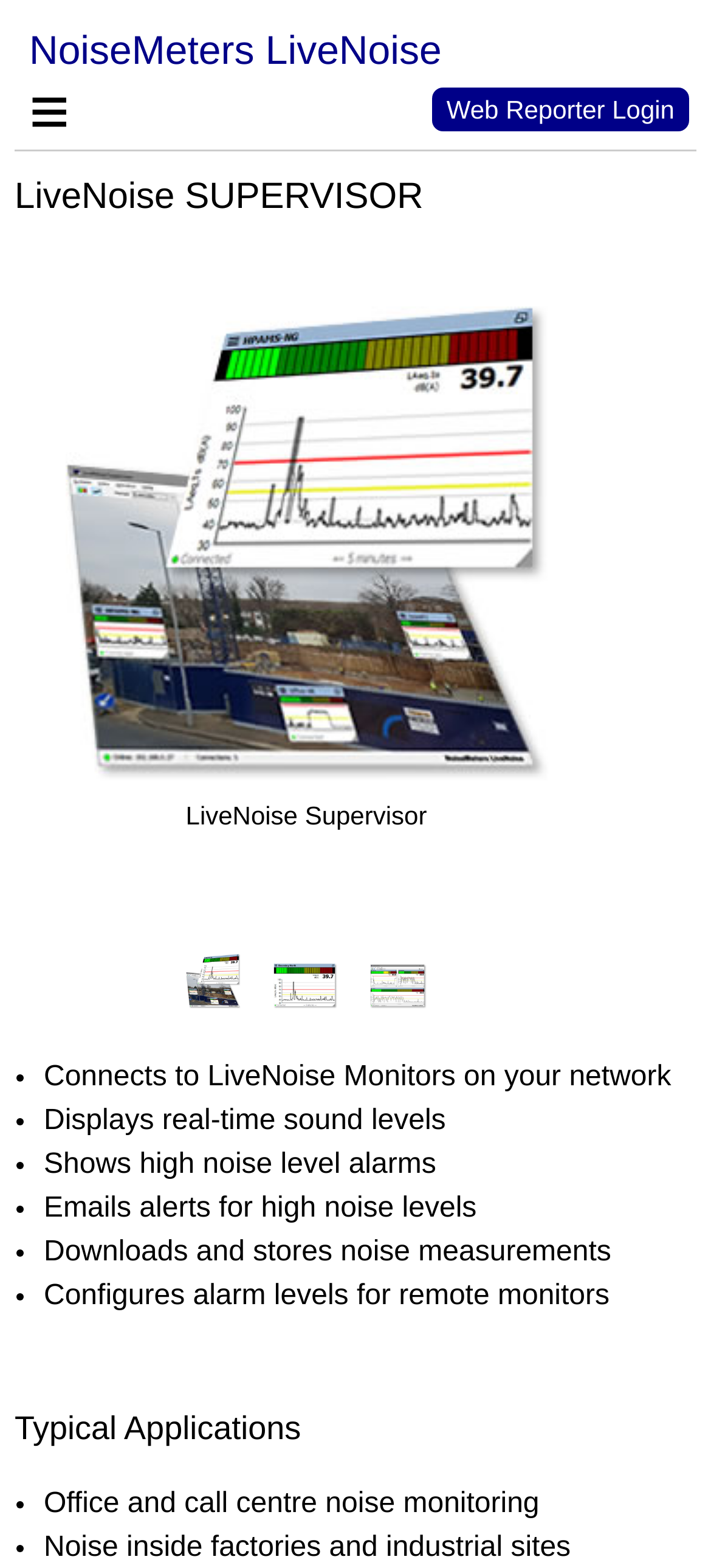Please provide the bounding box coordinates for the element that needs to be clicked to perform the instruction: "Go to the Home page". The coordinates must consist of four float numbers between 0 and 1, formatted as [left, top, right, bottom].

[0.021, 0.095, 0.979, 0.142]